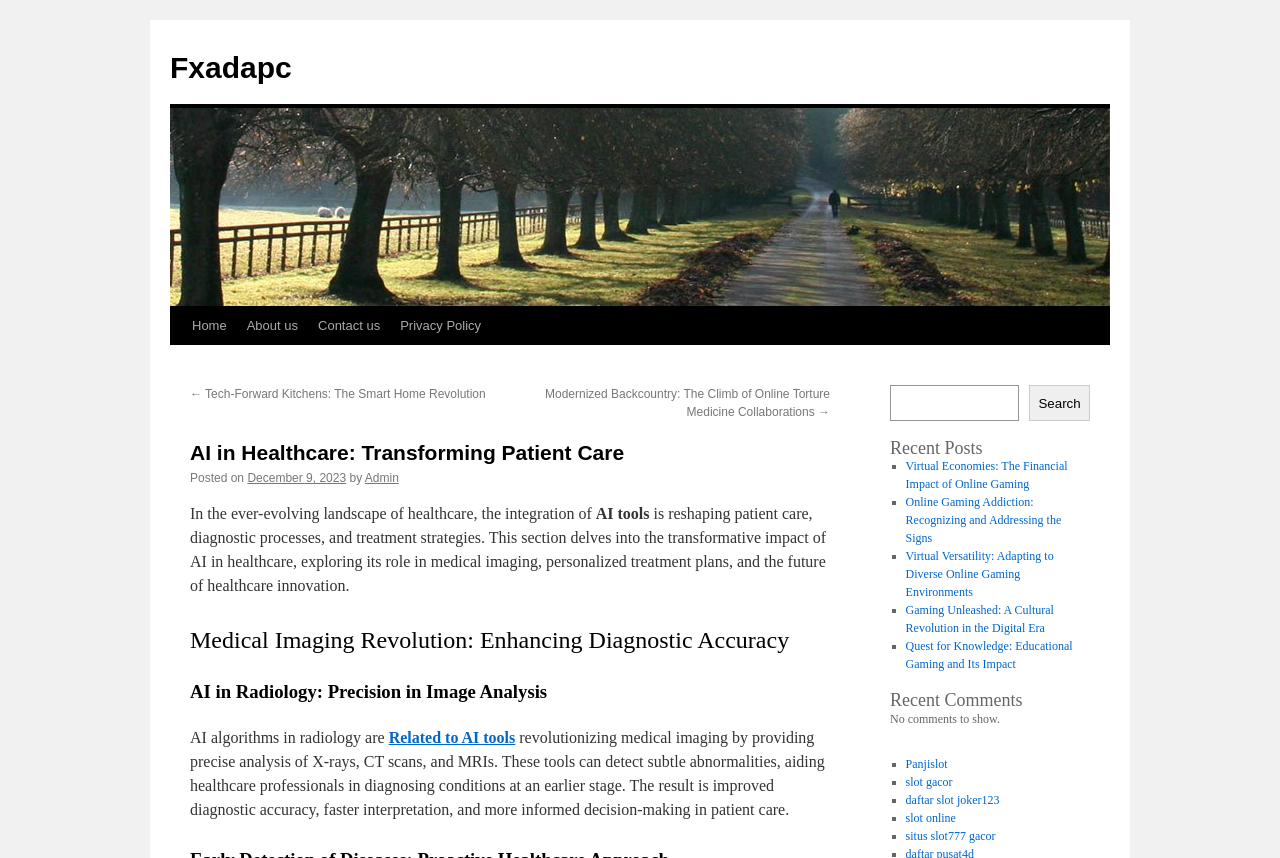Pinpoint the bounding box coordinates of the area that should be clicked to complete the following instruction: "Click the 'Home' link". The coordinates must be given as four float numbers between 0 and 1, i.e., [left, top, right, bottom].

[0.142, 0.358, 0.185, 0.402]